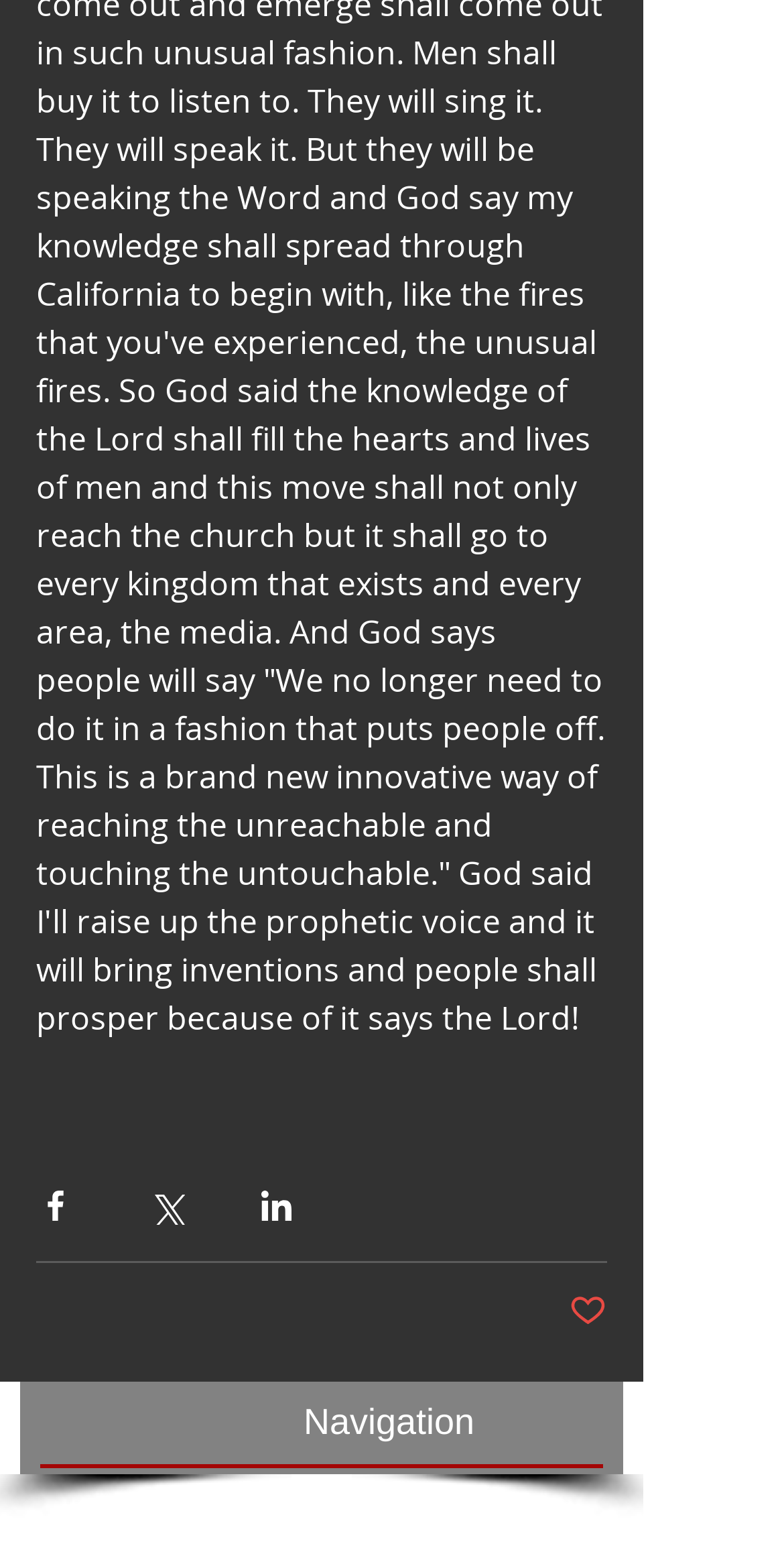What is the section below the sharing buttons?
Look at the screenshot and provide an in-depth answer.

Below the sharing buttons, there is a heading labeled 'Navigation', which likely provides links or options for navigating the website or its content.